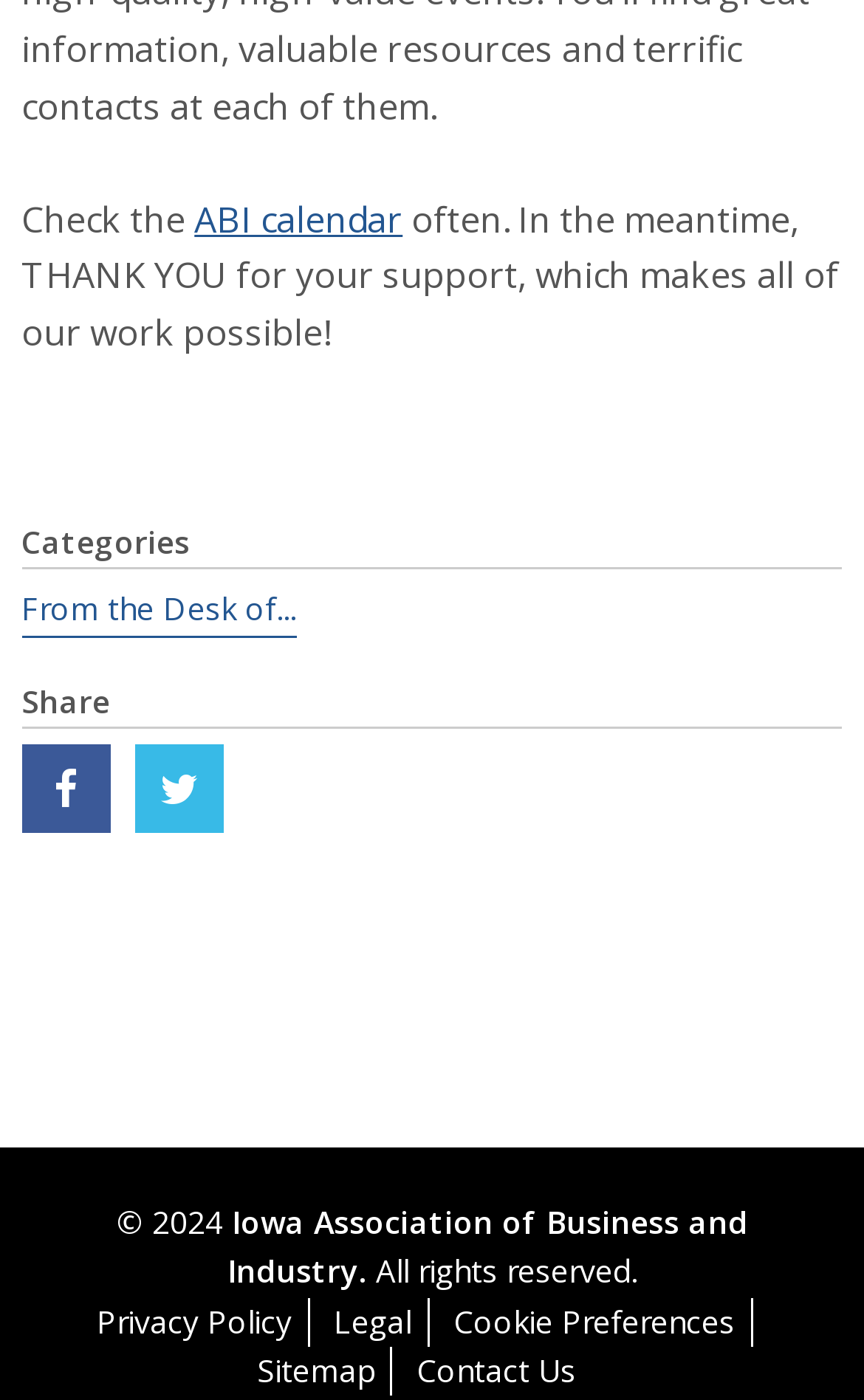From the element description: "Sitemap", extract the bounding box coordinates of the UI element. The coordinates should be expressed as four float numbers between 0 and 1, in the order [left, top, right, bottom].

[0.297, 0.963, 0.433, 0.994]